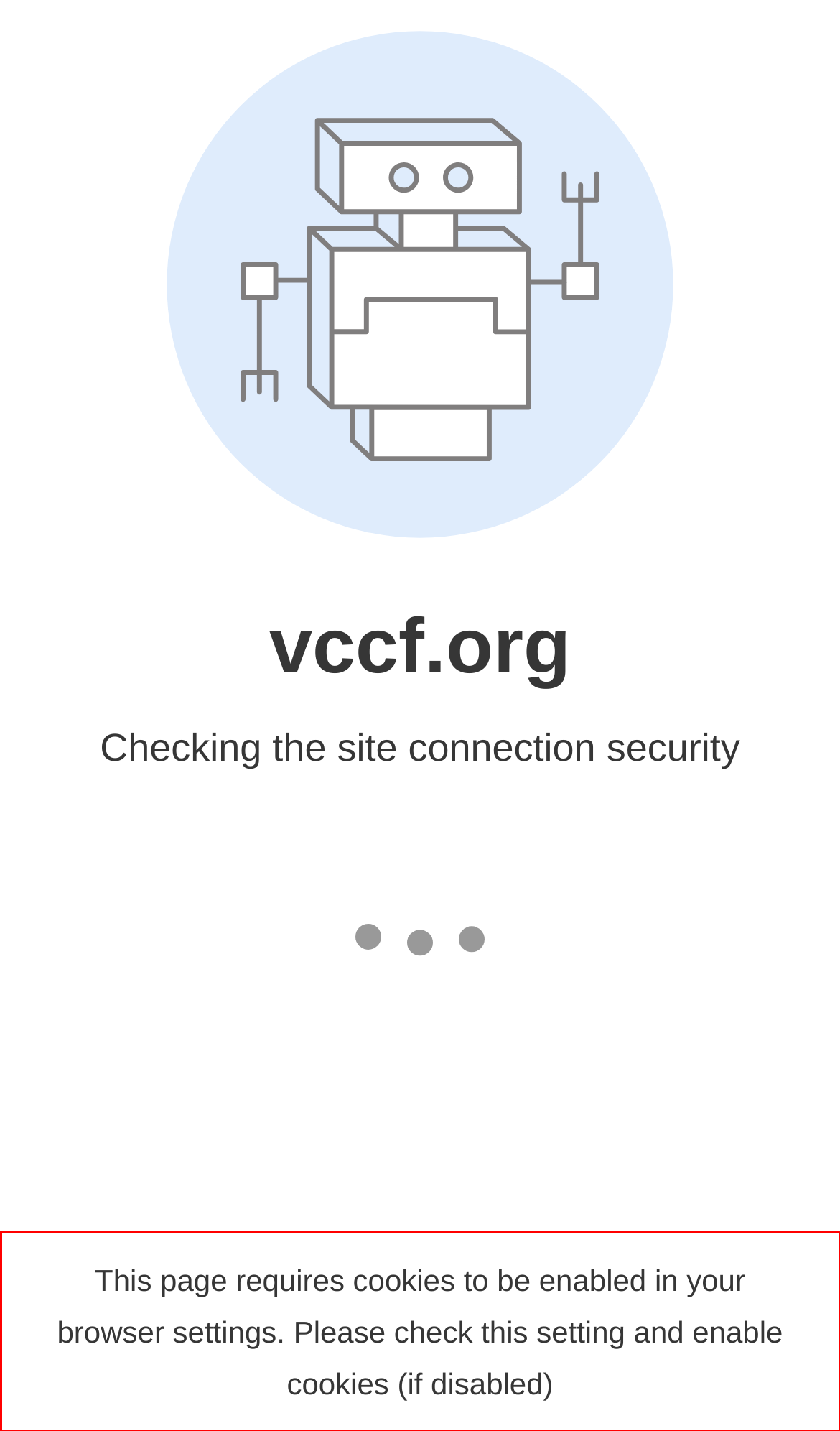You are presented with a webpage screenshot featuring a red bounding box. Perform OCR on the text inside the red bounding box and extract the content.

This page requires cookies to be enabled in your browser settings. Please check this setting and enable cookies (if disabled)